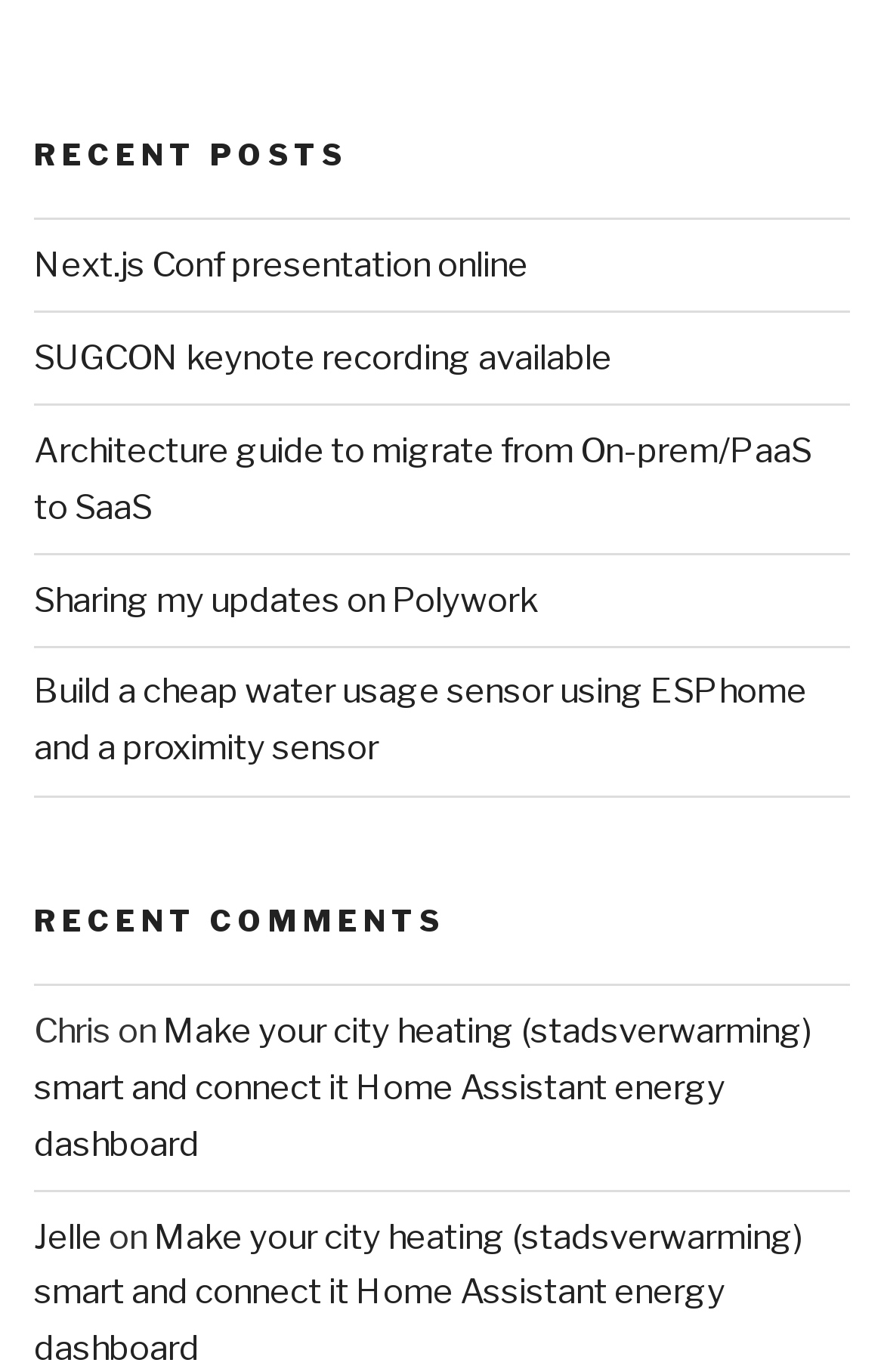Identify the bounding box coordinates necessary to click and complete the given instruction: "Read SUGCON keynote recording available".

[0.038, 0.246, 0.692, 0.276]